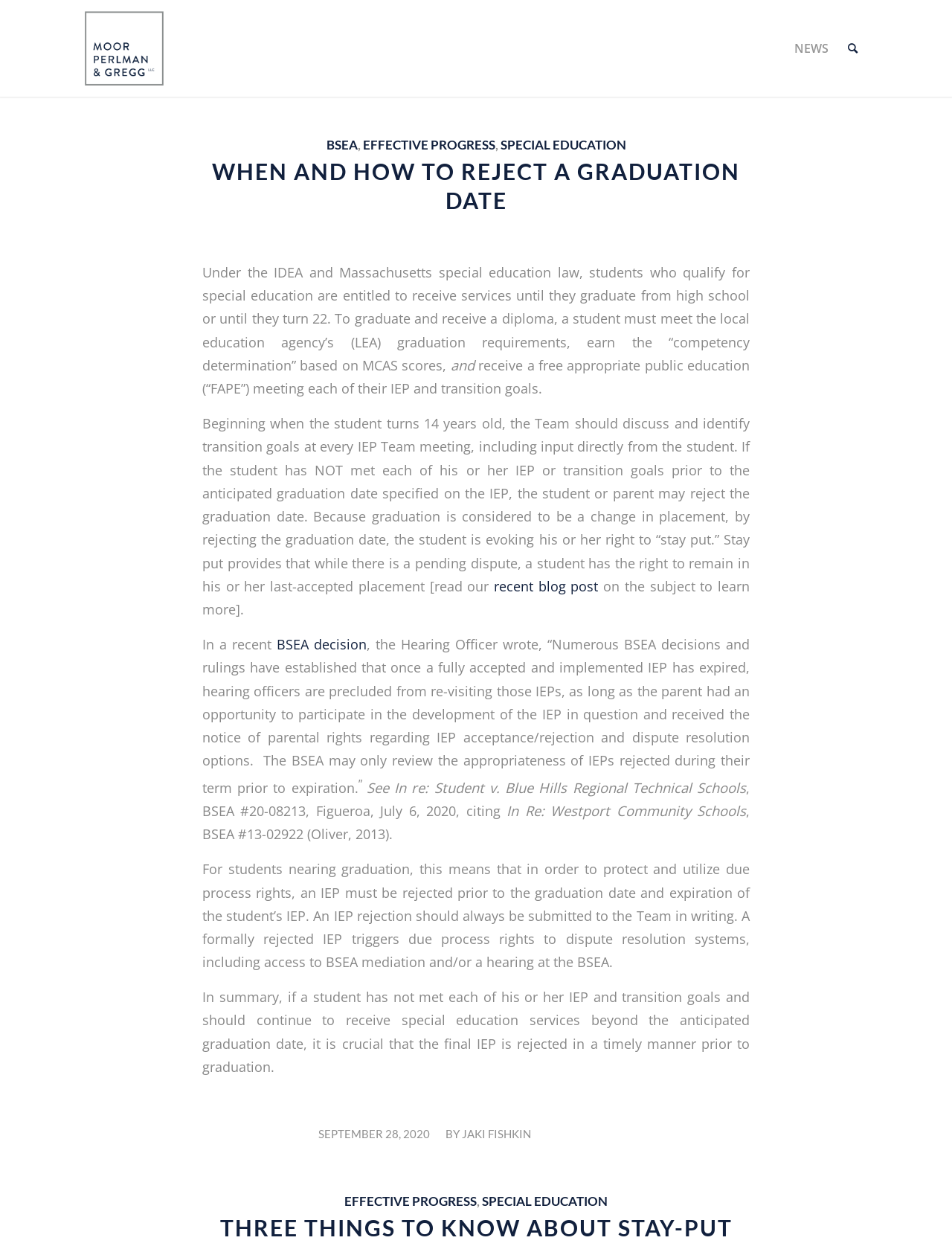Who is the author of the article?
Examine the screenshot and reply with a single word or phrase.

JAKI FISHKIN